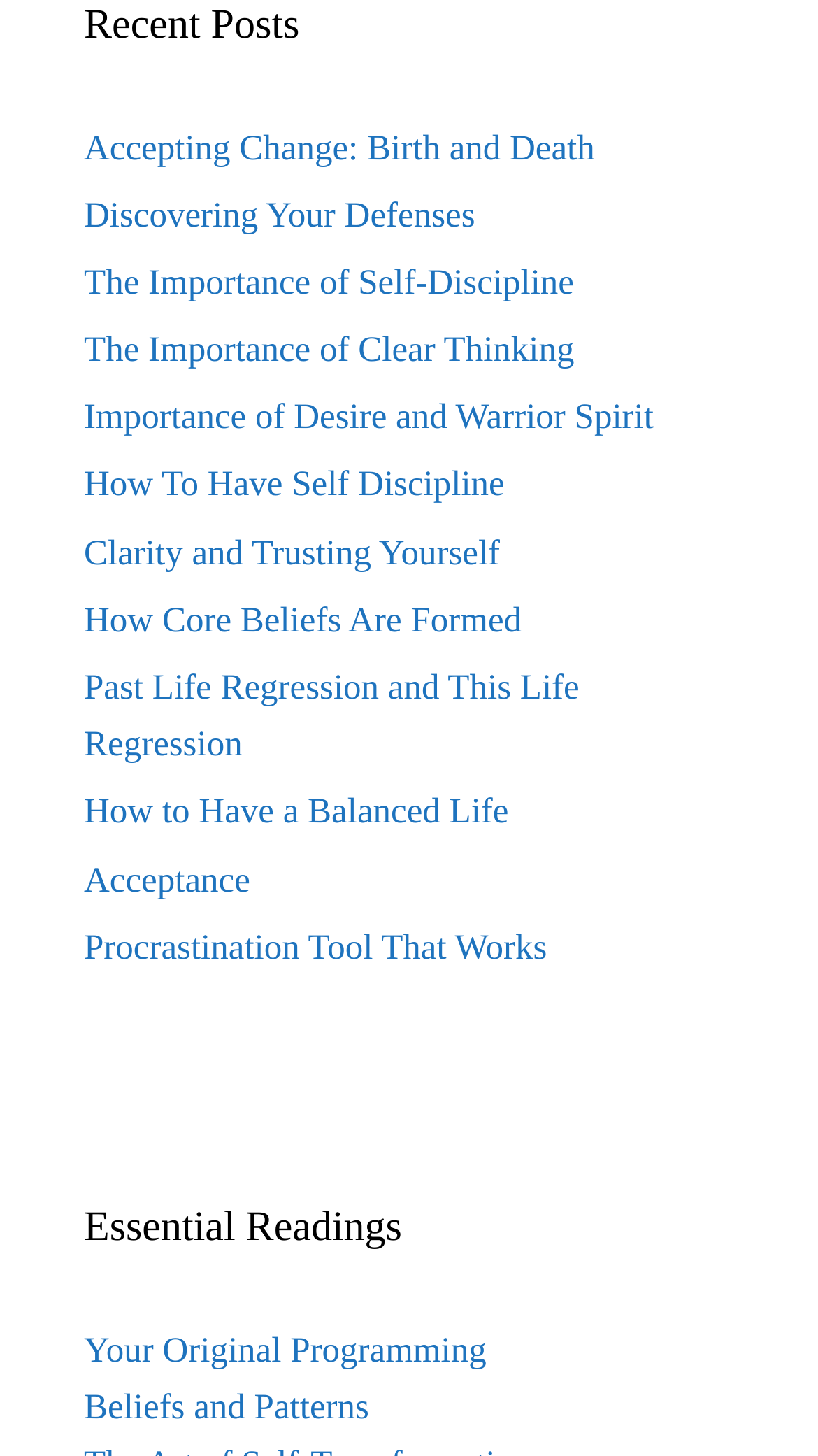Specify the bounding box coordinates of the area to click in order to follow the given instruction: "View Your Original Programming."

[0.103, 0.913, 0.595, 0.941]